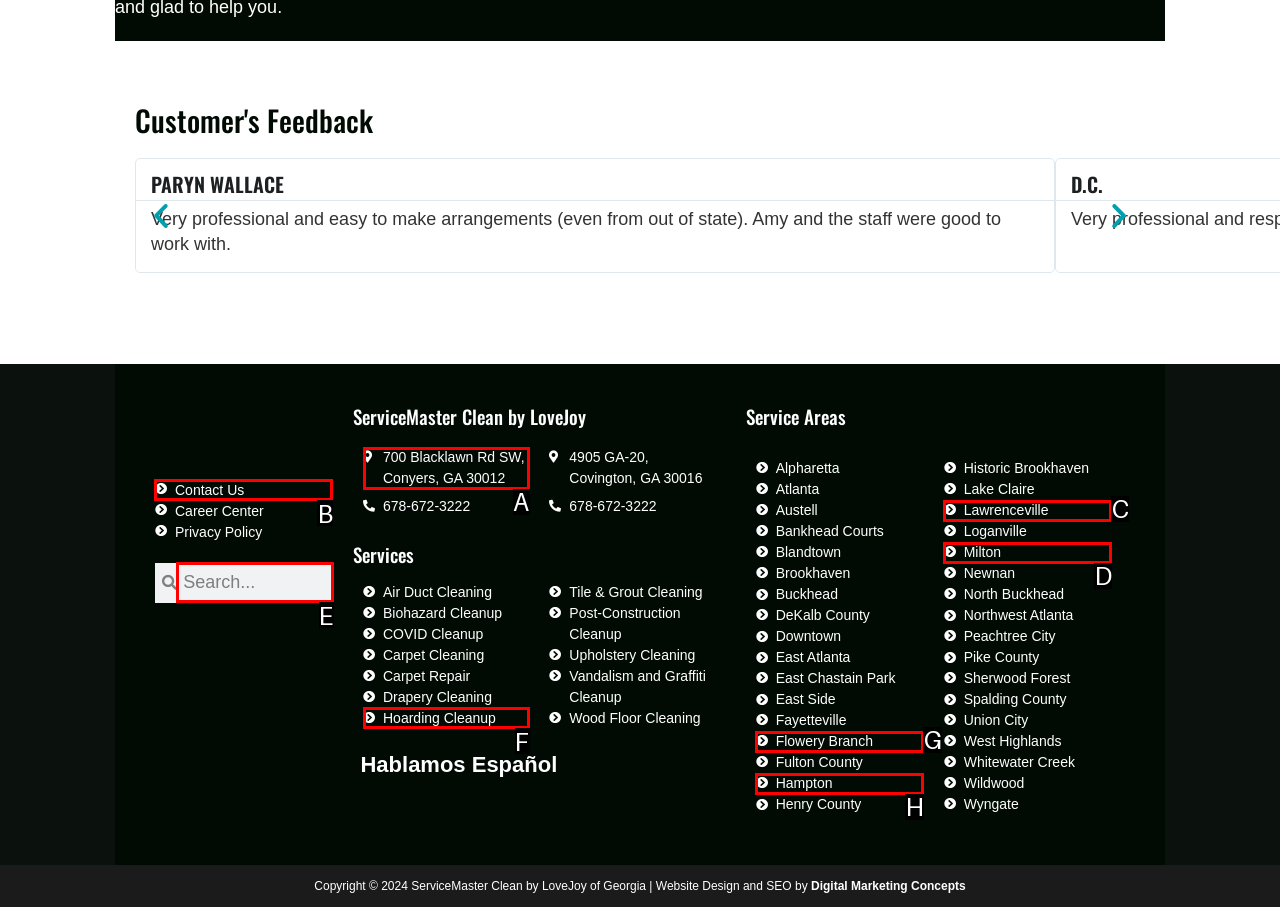Which option should be clicked to complete this task: Contact Us
Reply with the letter of the correct choice from the given choices.

B